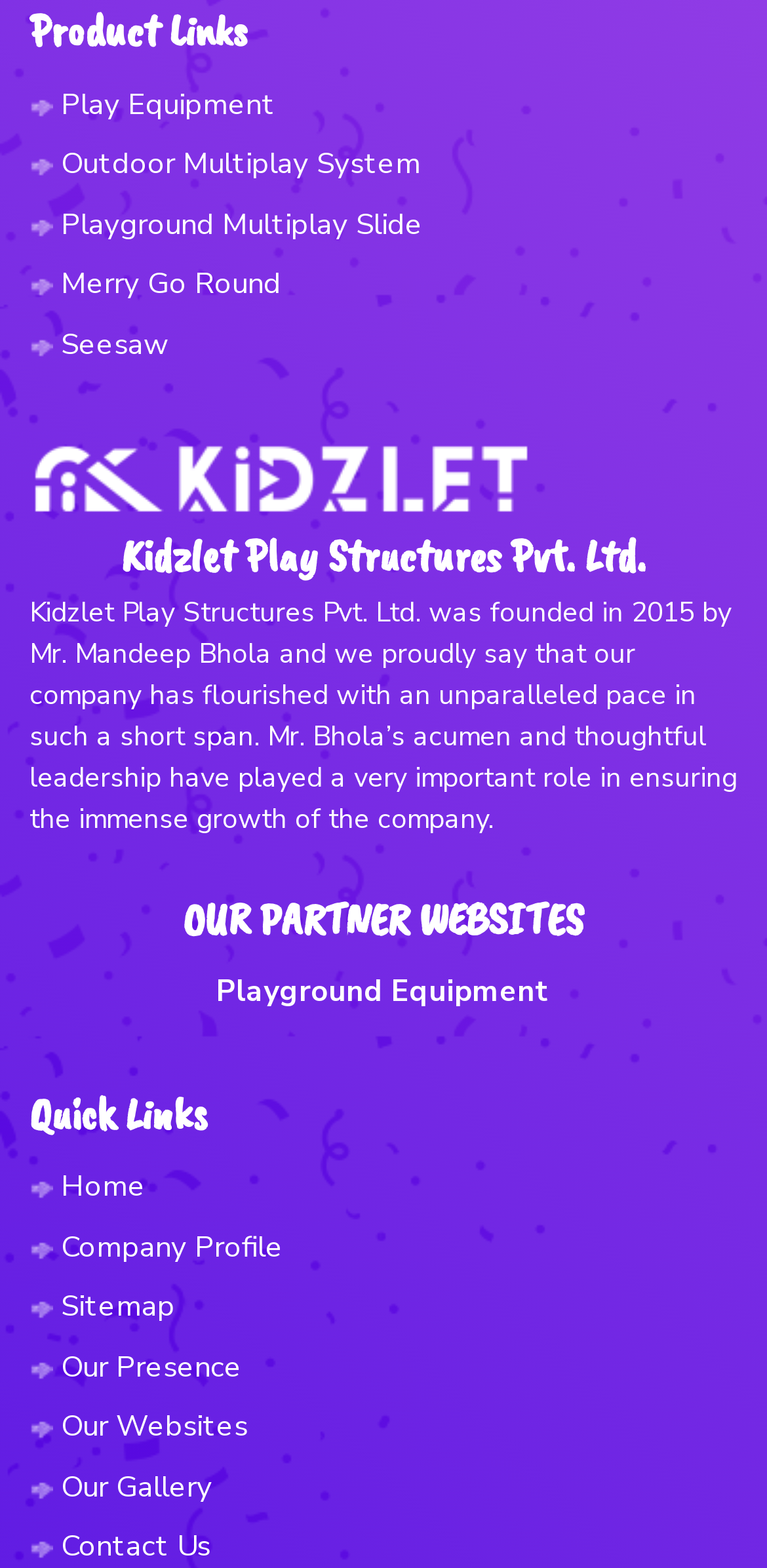Respond with a single word or phrase to the following question:
What is the name of the founder of the company?

Mr. Mandeep Bhola